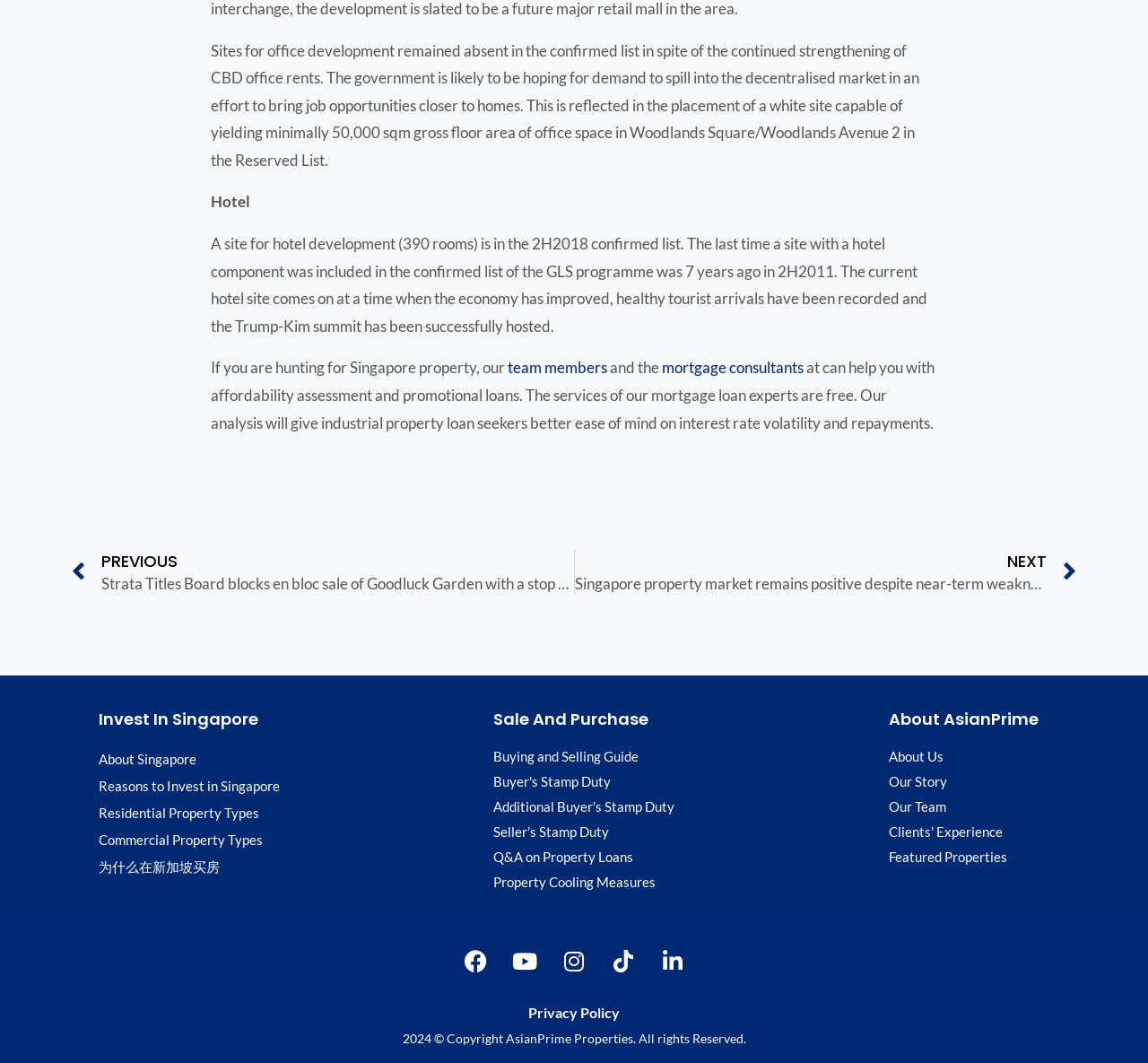Locate the bounding box coordinates of the clickable region to complete the following instruction: "Check 'Property Cooling Measures'."

[0.43, 0.82, 0.743, 0.841]